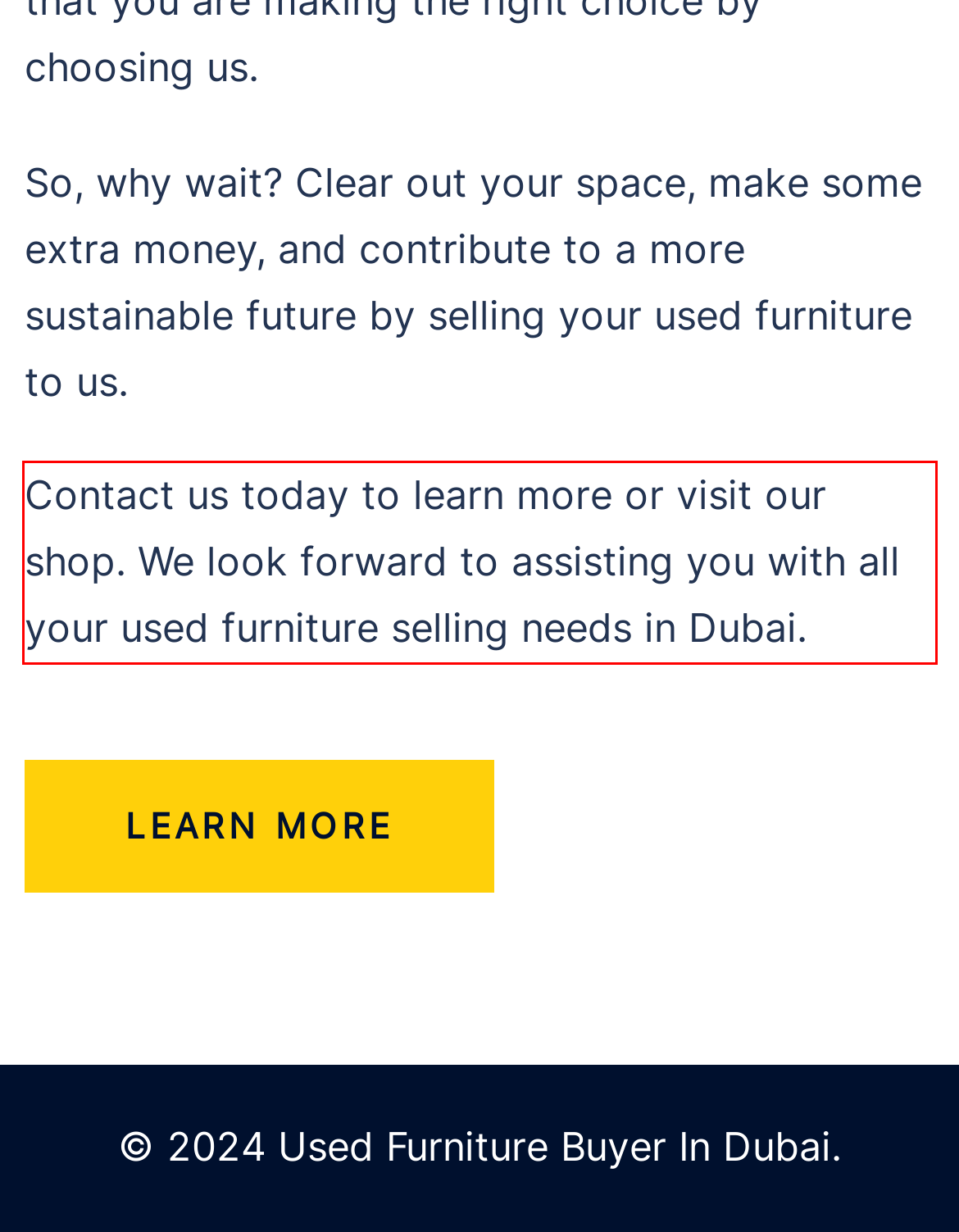In the screenshot of the webpage, find the red bounding box and perform OCR to obtain the text content restricted within this red bounding box.

Contact us today to learn more or visit our shop. We look forward to assisting you with all your used furniture selling needs in Dubai.